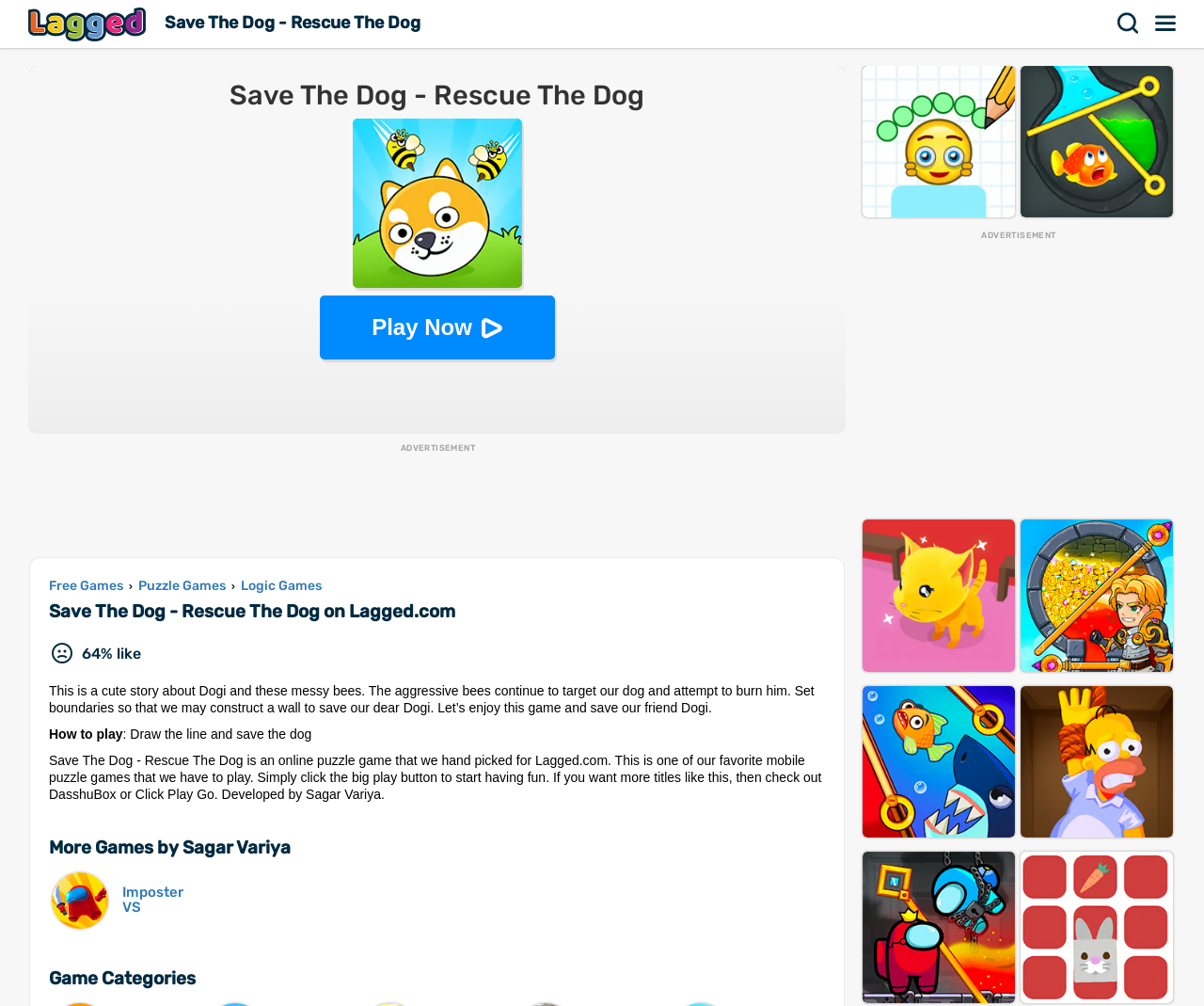Describe all visible elements and their arrangement on the webpage.

The webpage is about the online puzzle game "Save The Dog - Rescue The Dog" on Lagged.com. At the top left, there is a link to "Lagged" and a heading with the game title. To the right of the heading, there are two buttons, "Search" and "Menu". Below the heading, there is a larger heading with the game title, an image of the game, and a "Play Now" button.

On the left side of the page, there are links to "Free Games", "Puzzle Games", and "Logic Games". Below these links, there is a heading with the game title and the website name. Next to the heading, there is a text indicating that 64% of users like the game.

Below the heading, there is a brief description of the game, explaining that it is about saving a dog from aggressive bees by setting boundaries and building a wall. The description is followed by a "How to play" section, which instructs users to draw a line to save the dog.

The page also features a section about the game developer, Sagar Variya, and recommends other games developed by him, including "Imposter VS Imposter VS". Additionally, there are sections for "More Games by Sagar Variya" and "Game Categories", which feature links to other games such as "PROTECT EMOJIS", "FISH RESCUE", "CAT ESCAPE", and more. Each game is represented by an image and a link.